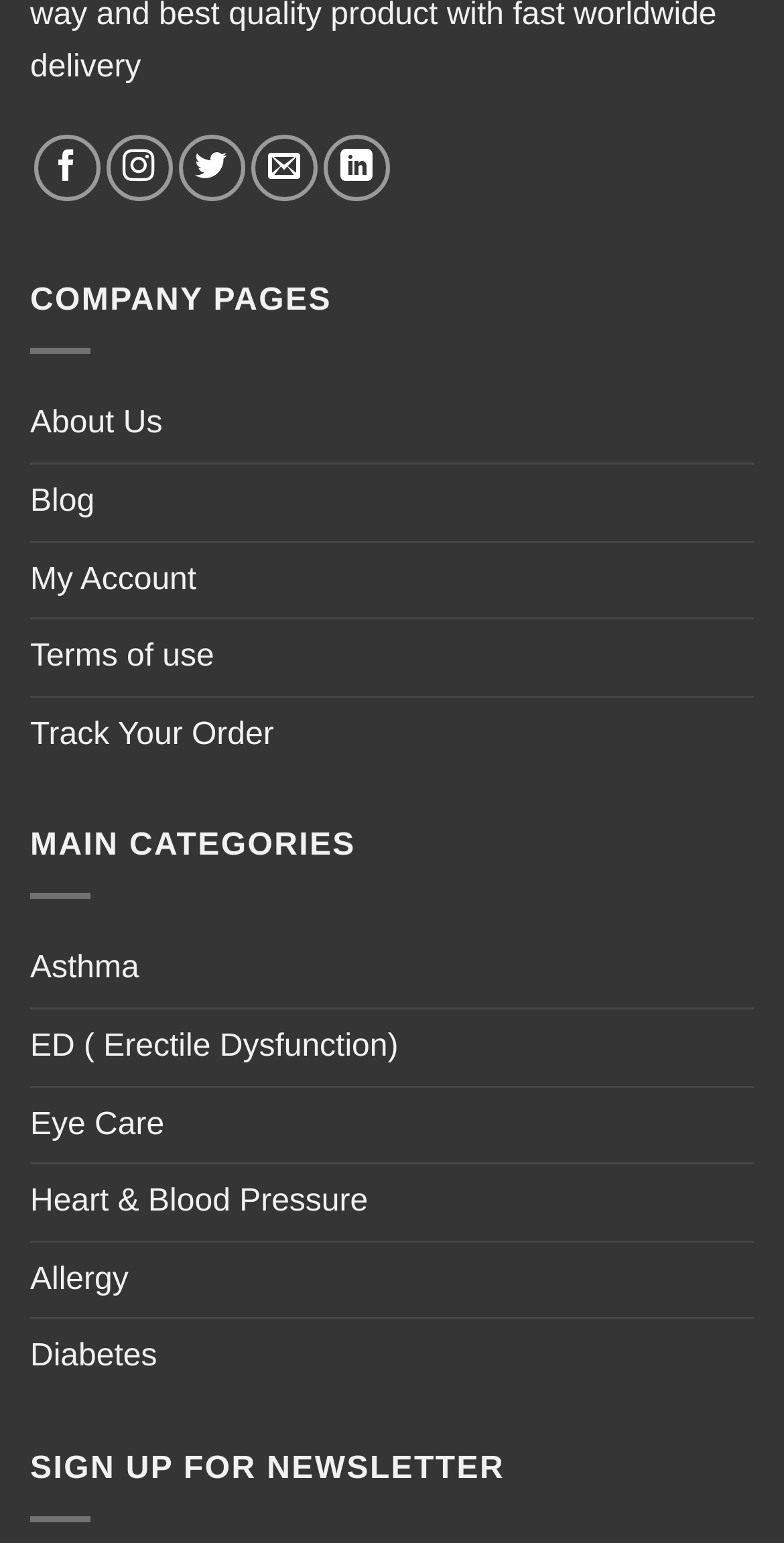Provide a single word or phrase answer to the question: 
What is the category below 'MAIN CATEGORIES'?

Asthma